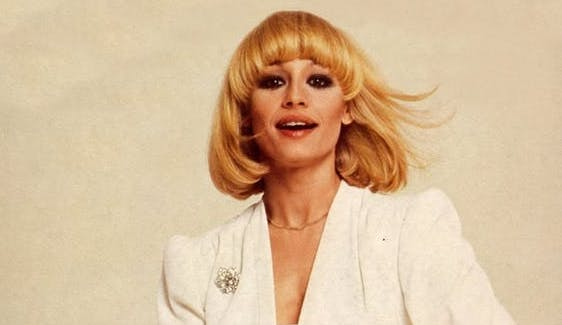What is the color of Raffaella Carrà's outfit?
Provide a comprehensive and detailed answer to the question.

The caption describes Raffaella Carrà as being 'dressed in a stylish white ensemble', which clearly indicates the color of her outfit.